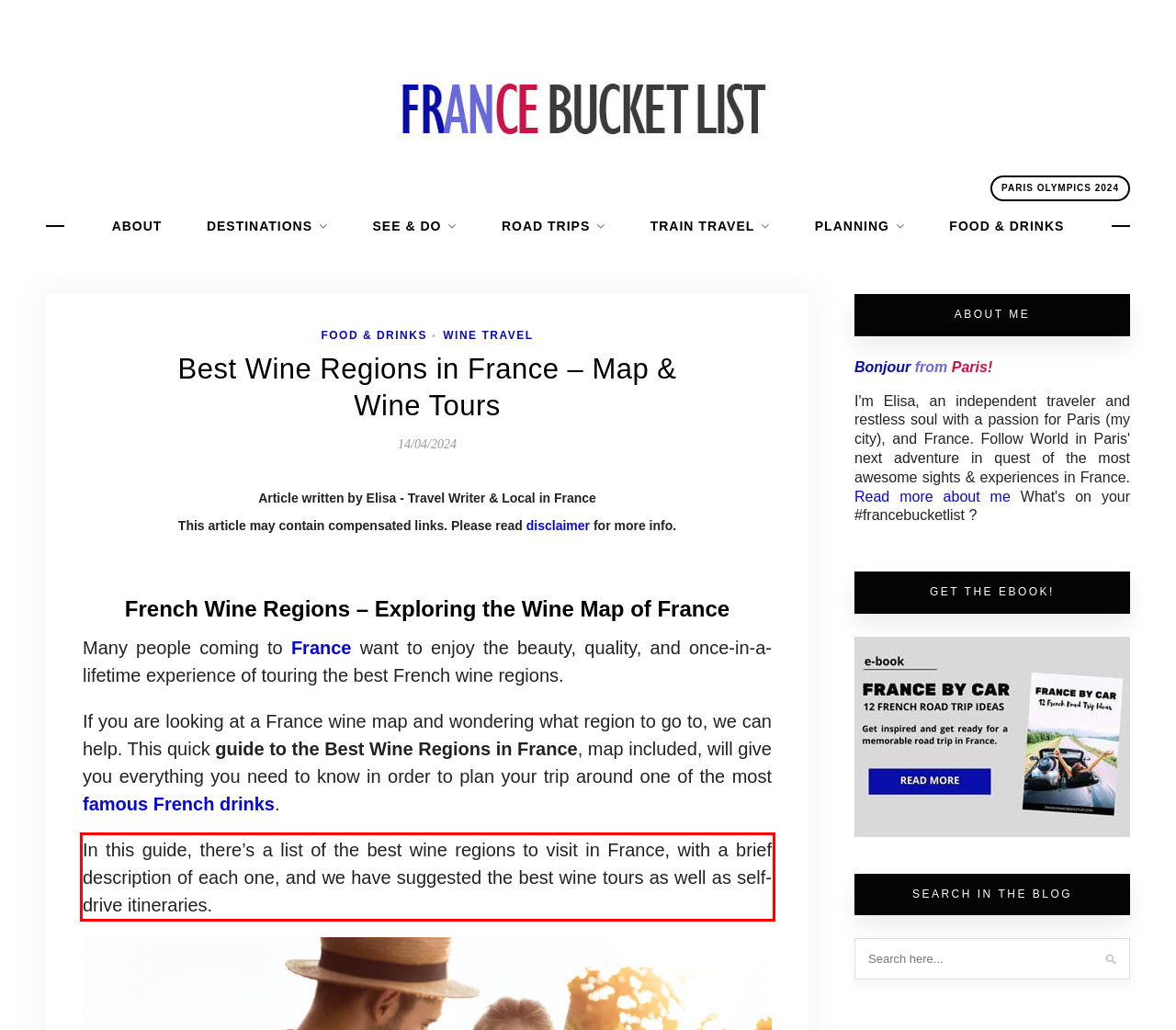You are given a webpage screenshot with a red bounding box around a UI element. Extract and generate the text inside this red bounding box.

In this guide, there’s a list of the best wine regions to visit in France, with a brief description of each one, and we have suggested the best wine tours as well as self-drive itineraries.